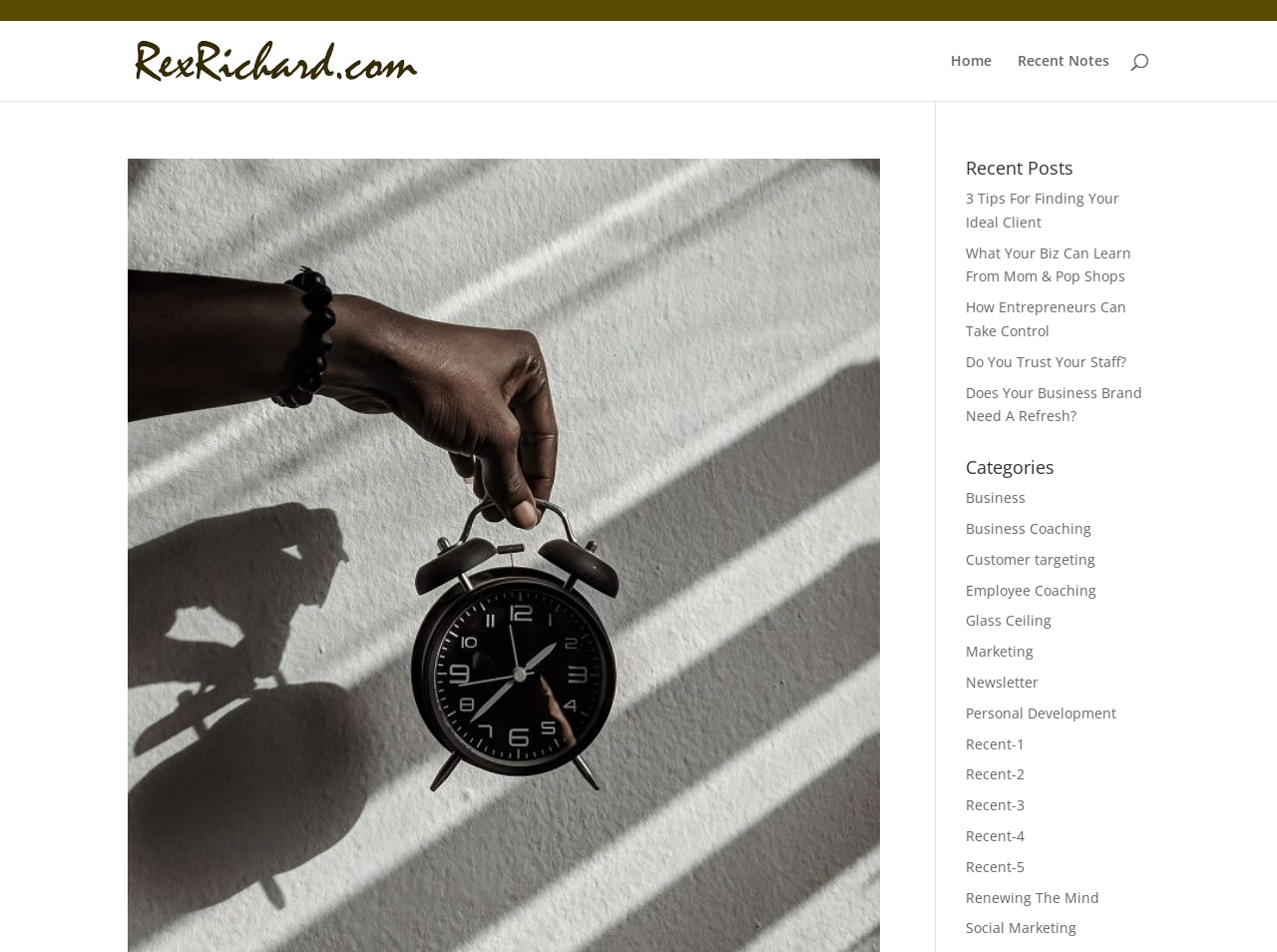Locate the bounding box coordinates of the item that should be clicked to fulfill the instruction: "Click on the 'Primary English Tuition' link".

None